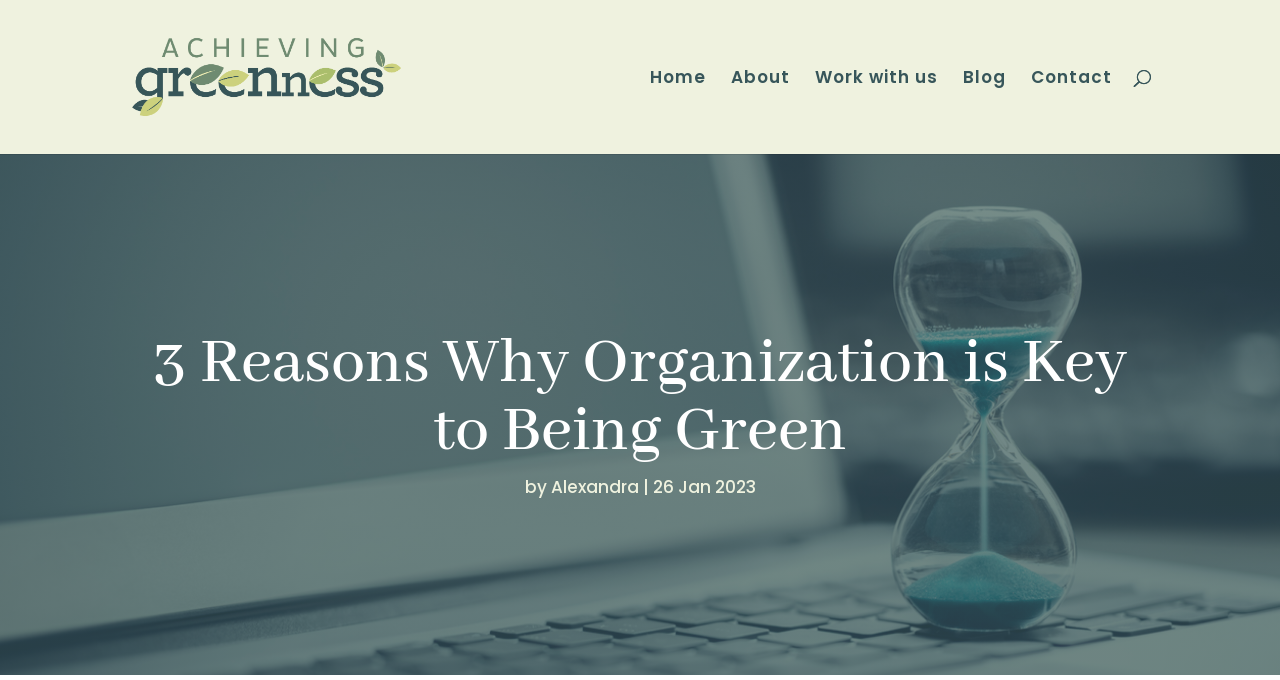Find the coordinates for the bounding box of the element with this description: "Rowing".

None